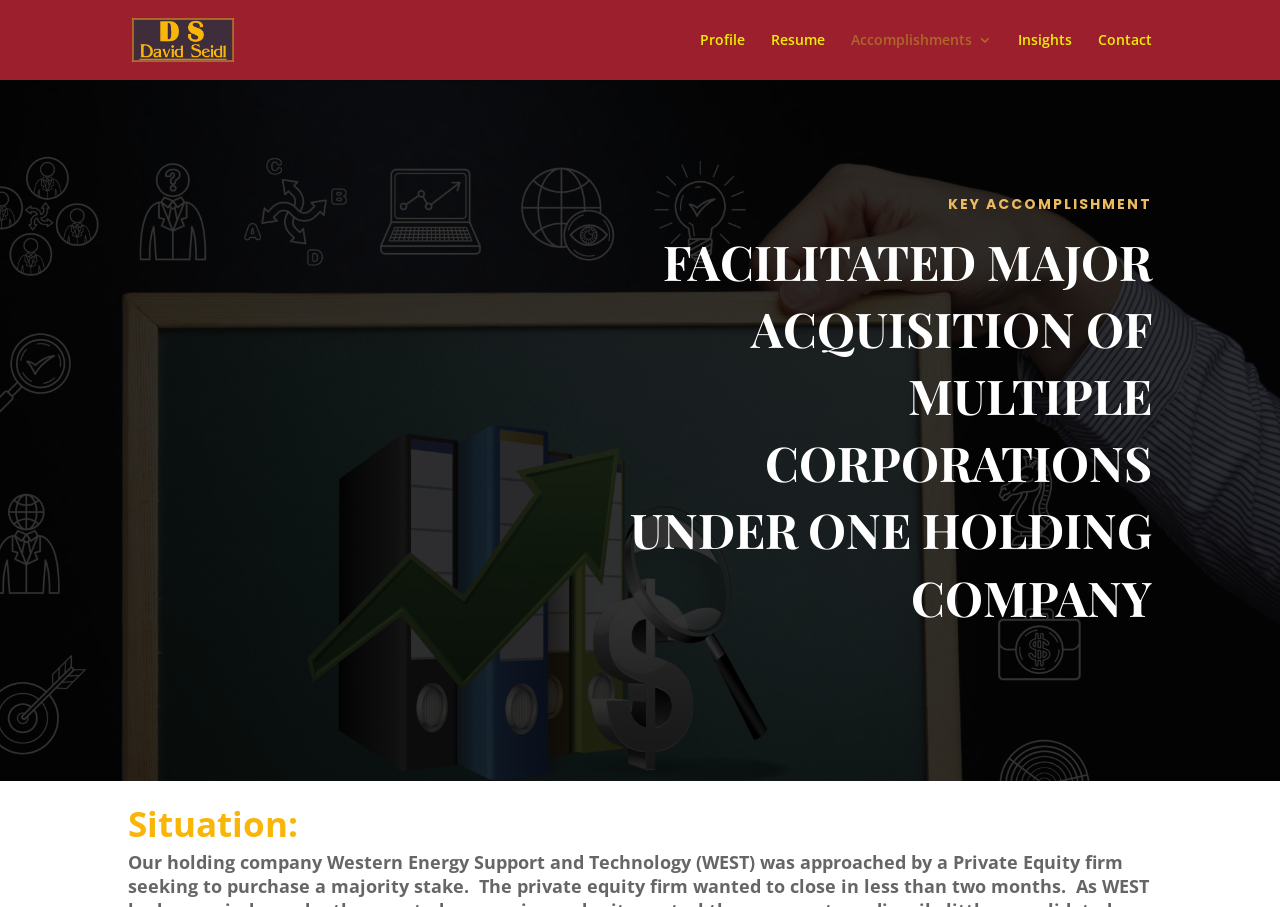What is the key accomplishment mentioned on this webpage?
Offer a detailed and exhaustive answer to the question.

The key accomplishment is mentioned in the static text element with the text 'FACILITATED MAJOR ACQUISITION OF MULTIPLE CORPORATIONS UNDER ONE HOLDING COMPANY' which is located below the heading 'KEY ACCOMPLISHMENT'.